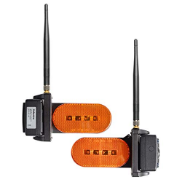What is the purpose of the wireless antenna on each light?
Using the image, provide a concise answer in one word or a short phrase.

Reliable connectivity